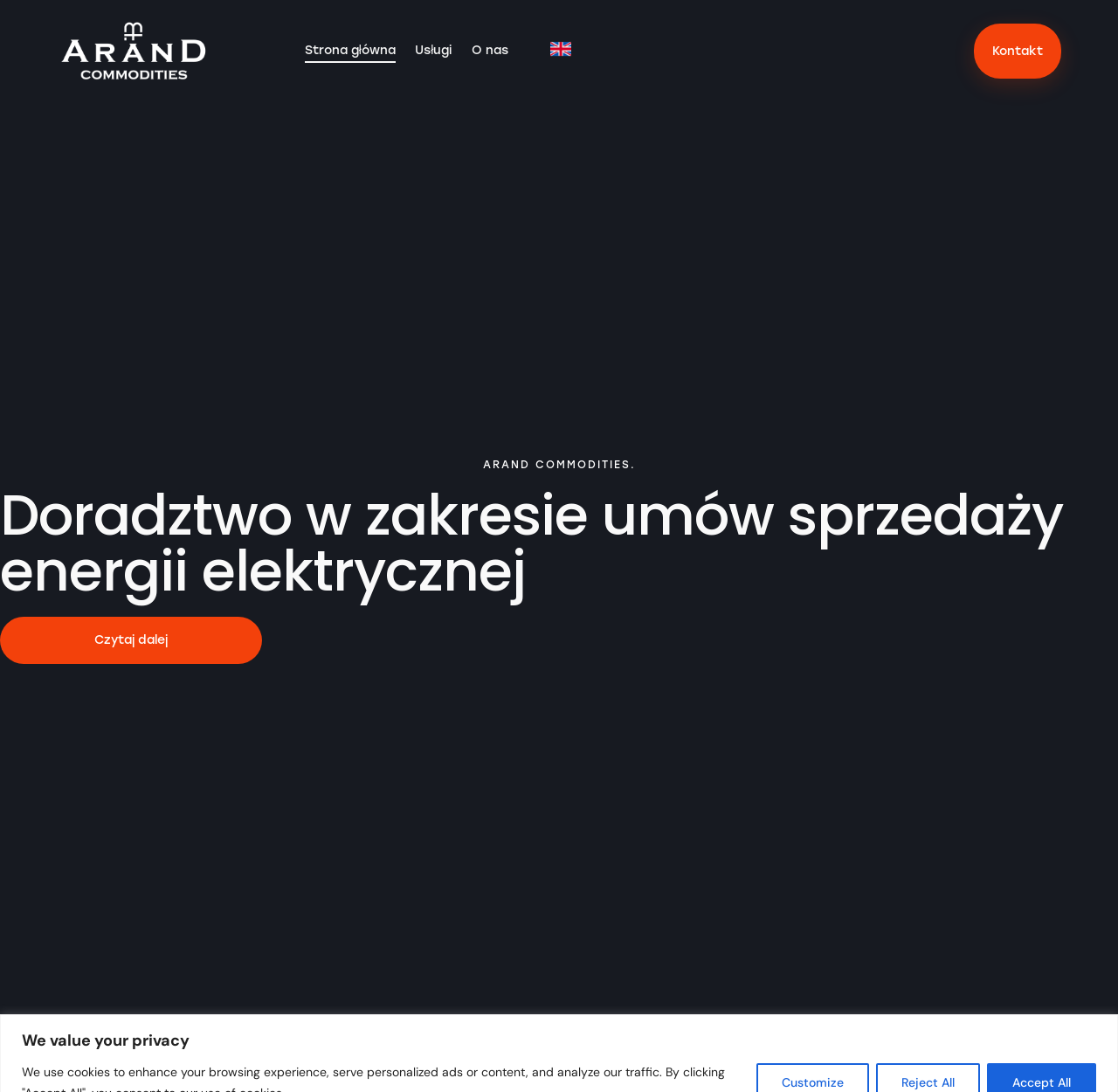Locate the bounding box of the UI element described in the following text: "Czytaj dalej".

[0.0, 0.565, 0.234, 0.608]